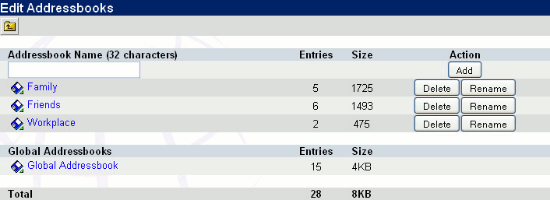How many entries are in the Global Addressbook?
Kindly offer a comprehensive and detailed response to the question.

The Global Addressbook is highlighted in the interface, and it shows a total of 15 entries, which is the number of contacts stored in this address book.